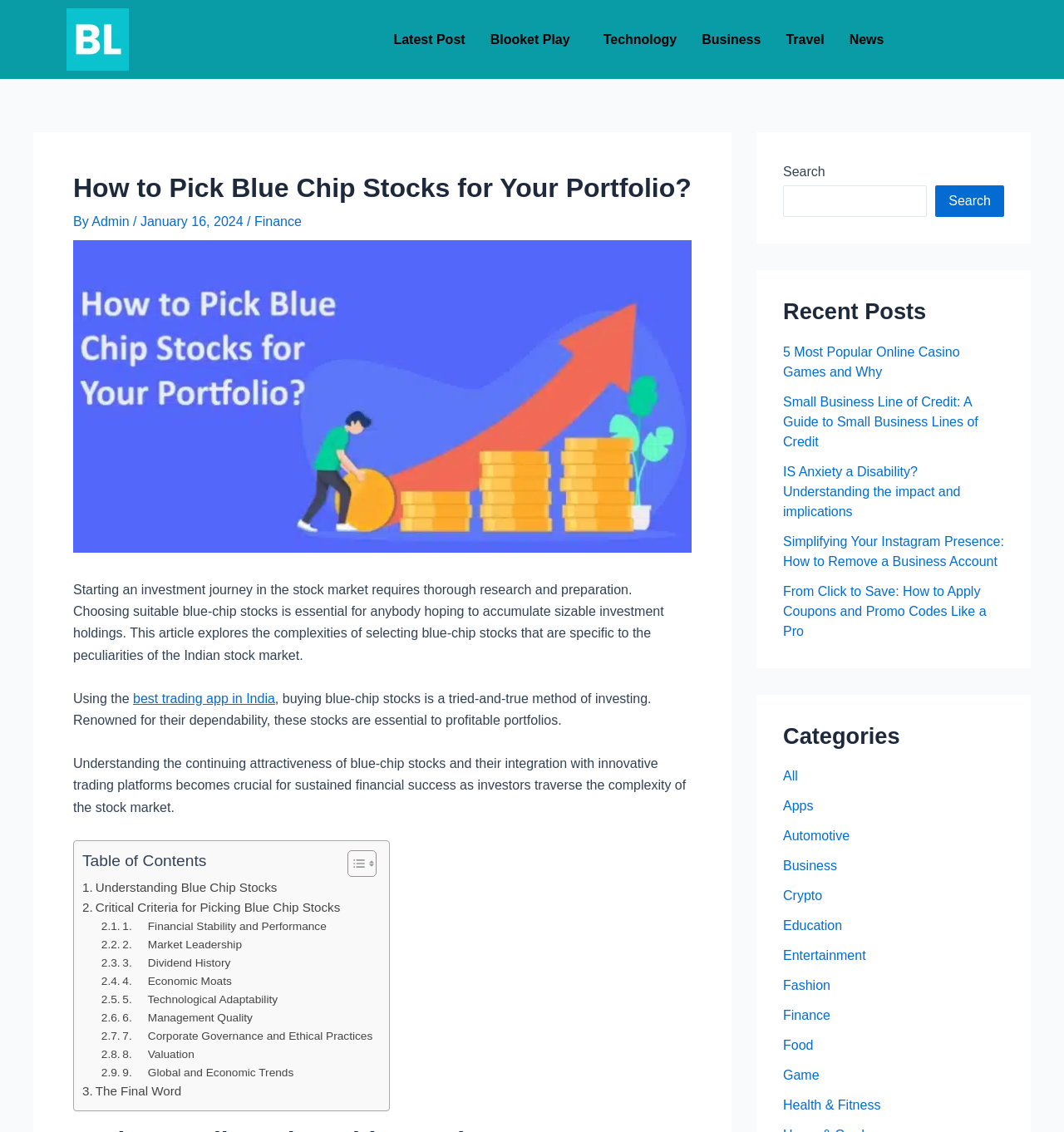Look at the image and answer the question in detail:
How many criteria are mentioned for picking blue-chip stocks?

The article lists 9 criteria for picking blue-chip stocks, including financial stability and performance, market leadership, dividend history, and others, which are presented as links in the 'Table of Contents' section.